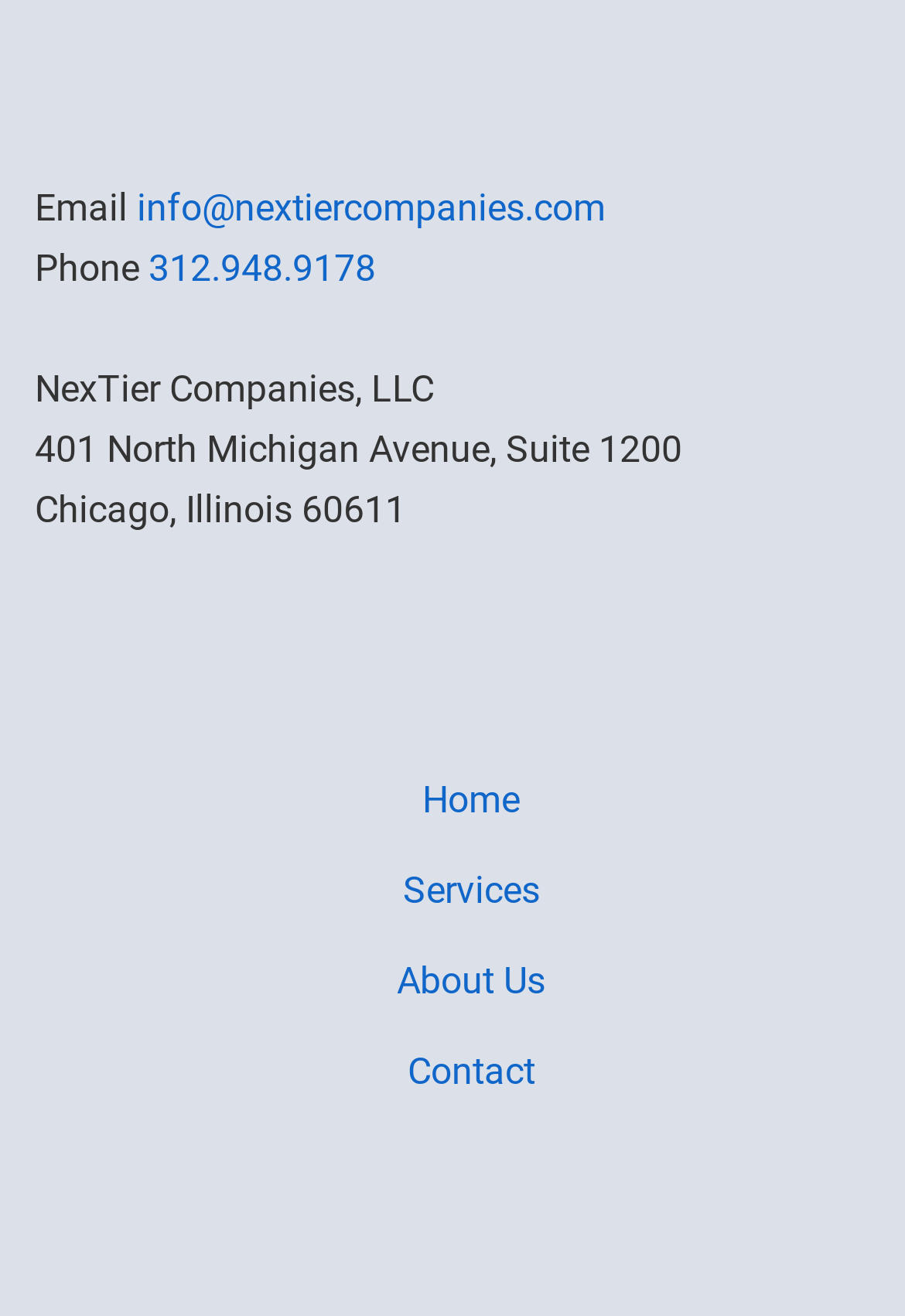Refer to the image and provide a thorough answer to this question:
What is the company's email address?

The email address can be found in the top section of the webpage, next to the 'Email' label, which is a link element.